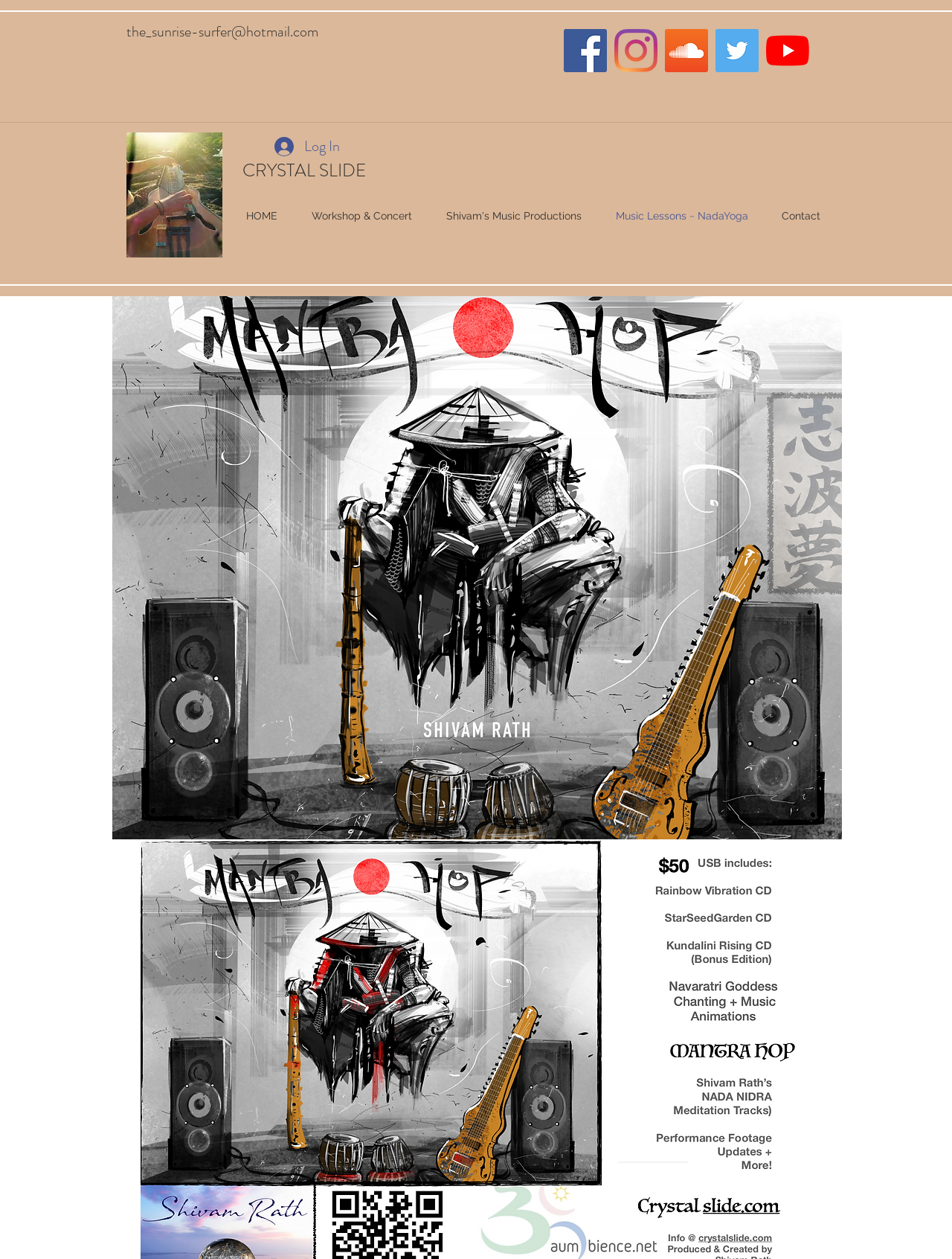What is the name of the music production company?
Please analyze the image and answer the question with as much detail as possible.

I found the link element with the text 'Shivam's Music Productions' inside the navigation element with the text 'Site', which suggests that it is the name of the music production company.